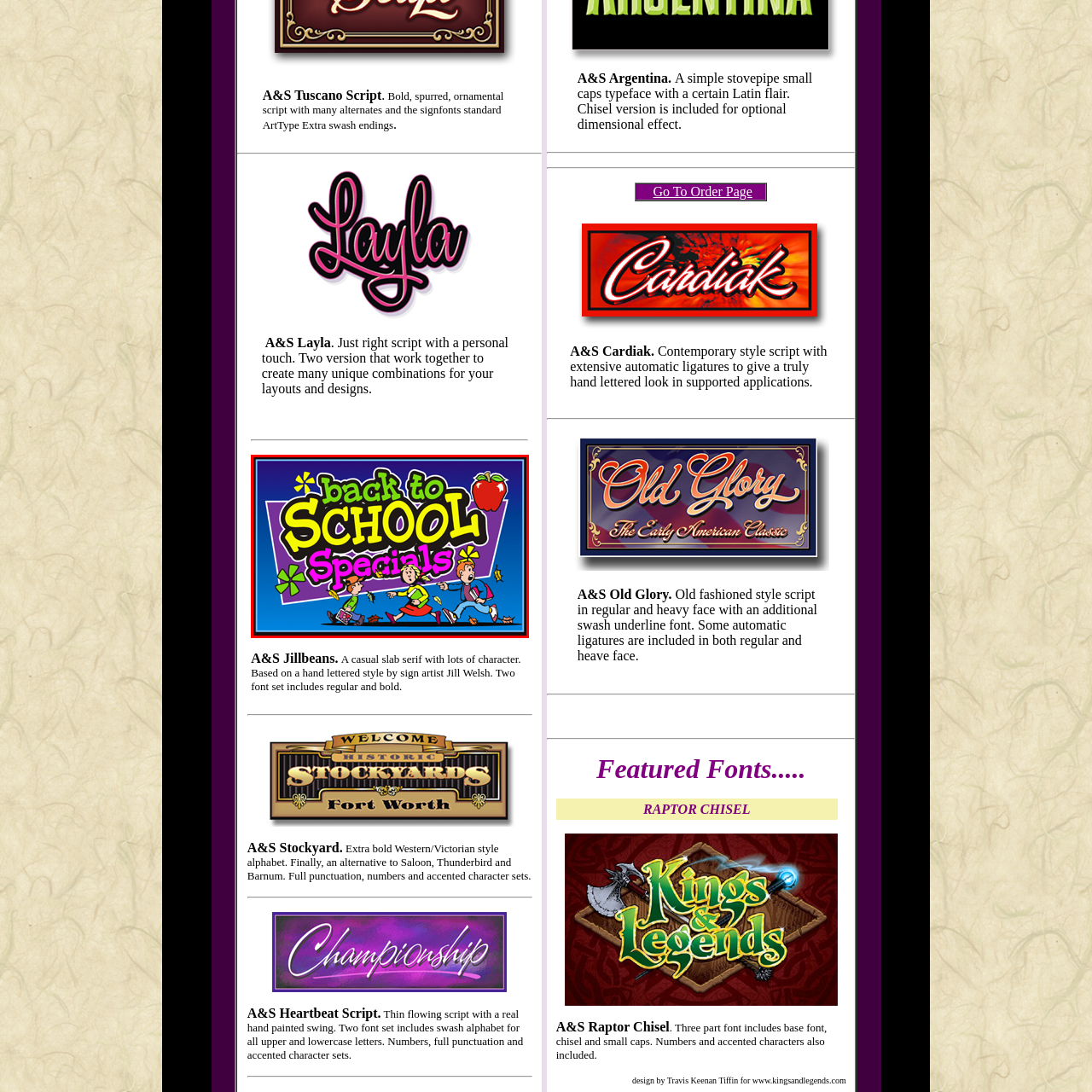Elaborate on the scene depicted inside the red bounding box.

The image features a colorful and playful design that promotes "Back to School Specials." The text is prominently displayed in large, bold letters, with "back to" in a bright green and "SCHOOL" in an eye-catching yellow, emphasizing the school theme. Below, the word "Specials" is rendered in a vibrant pink font, adding a lively touch to the message. 

The background is a gradient of blue, enhancing the overall appeal and creating a cheerful atmosphere. Surrounding the text are playful graphics, including whimsical flowers and a red apple, symbolizing education and learning. Three cartoon children, depicted with backpacks and books, are joyfully walking along the bottom, embodying the excitement of returning to school. This inviting illustration effectively captures the essence of back-to-school promotions, aiming to engage families and students as they prepare for a new academic year.